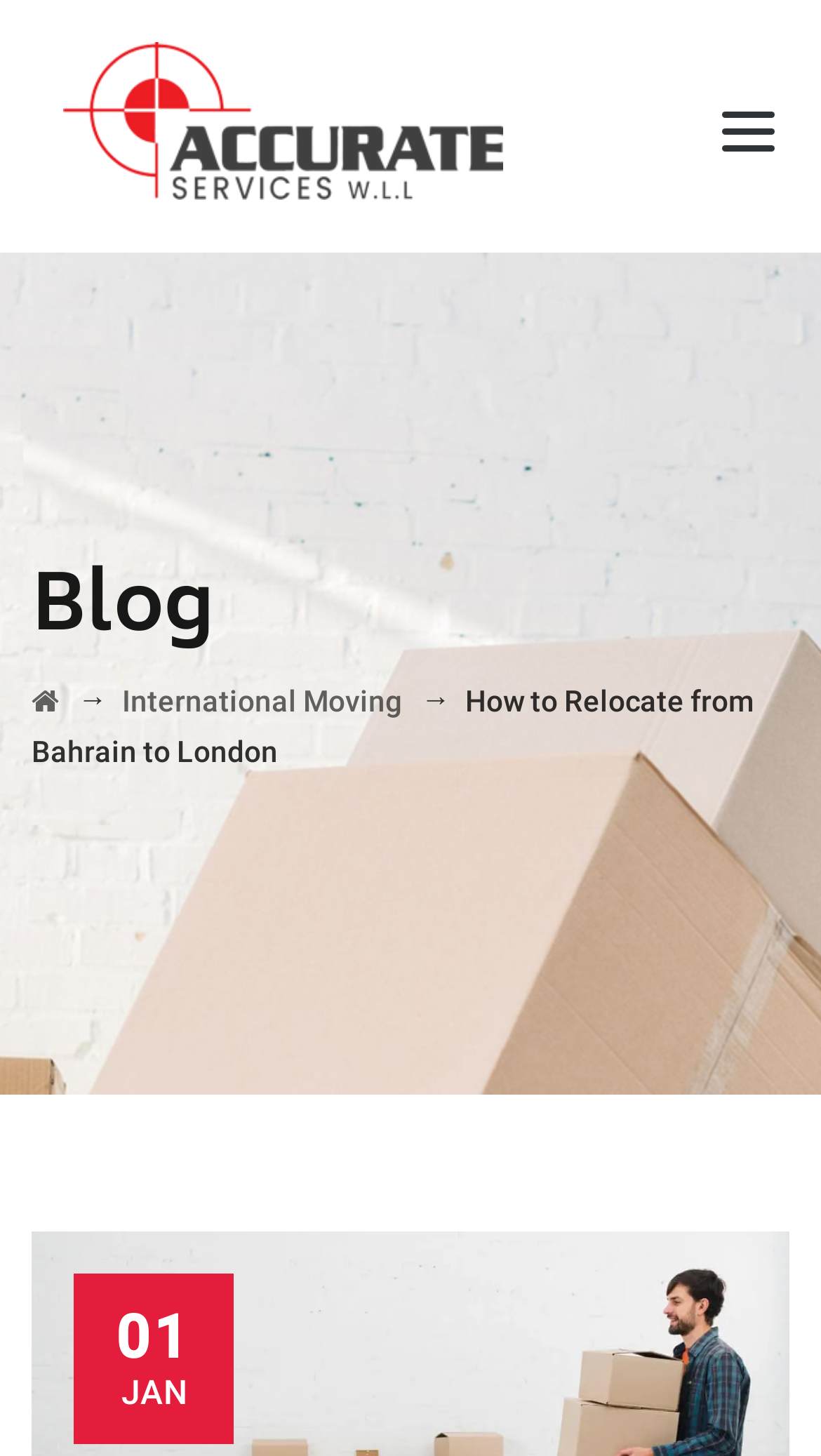Answer with a single word or phrase: 
What is the date of the latest article?

01 JAN